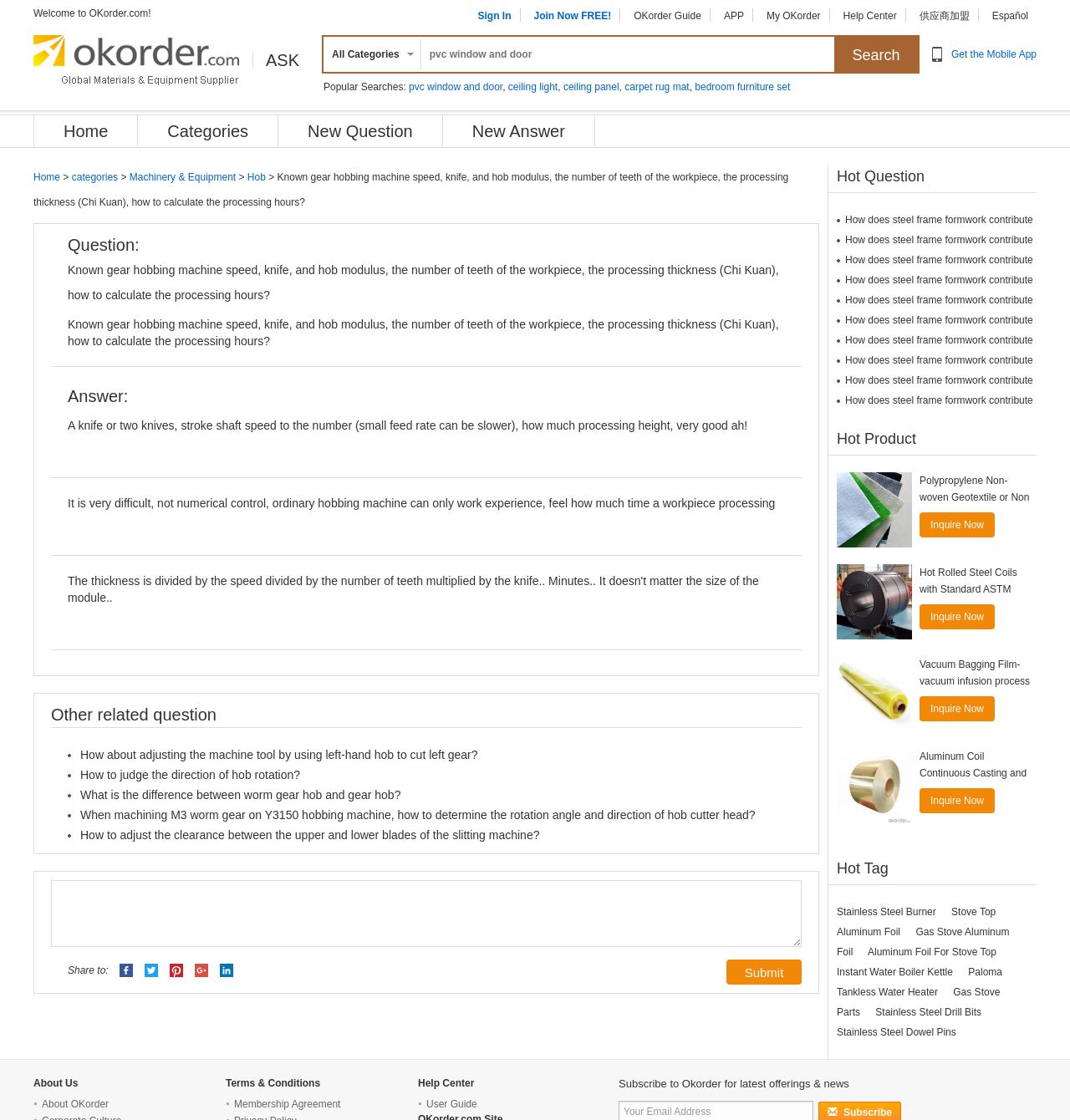Determine the coordinates of the bounding box for the clickable area needed to execute this instruction: "Email the Graphics Department".

None